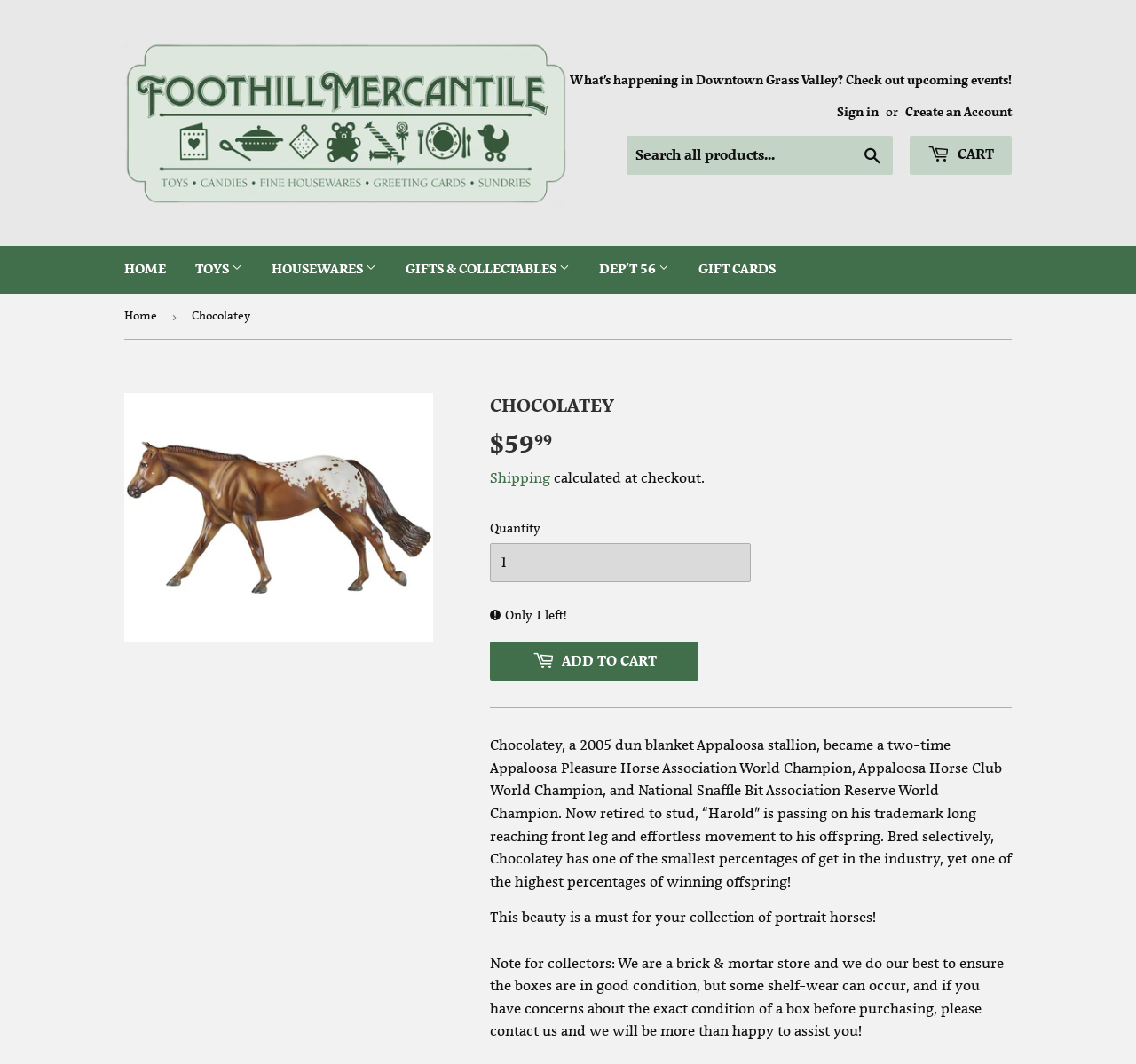Provide a thorough description of the webpage you see.

This webpage is about a product called Chocolatey, a 2005 dun blanket Appaloosa stallion, which is a two-time Appaloosa Pleasure Horse Association World Champion, Appaloosa Horse Club World Champion, and National Snaffle Bit Association Reserve World Champion. The page is divided into several sections.

At the top, there is a navigation menu with links to different categories such as HOME, TOYS, HOUSEWARES, GIFTS & COLLECTABLES, and DEP'T 56. Below the menu, there is a search bar and a cart icon.

In the main content area, there is a large image of Chocolatey, a horse, taking up most of the width. Above the image, there is a breadcrumb navigation showing the path from the home page to the current page. Below the image, there is a heading "CHOCOLATEY" and a price tag of $59.99.

To the right of the image, there is a section with details about the product, including a description of Chocolatey's achievements and characteristics. There is also a quantity selector and an "ADD TO CART" button. Below this section, there is a separator line, and then a longer description of Chocolatey's background and breeding.

At the bottom of the page, there is a note for collectors about the condition of the product's packaging.